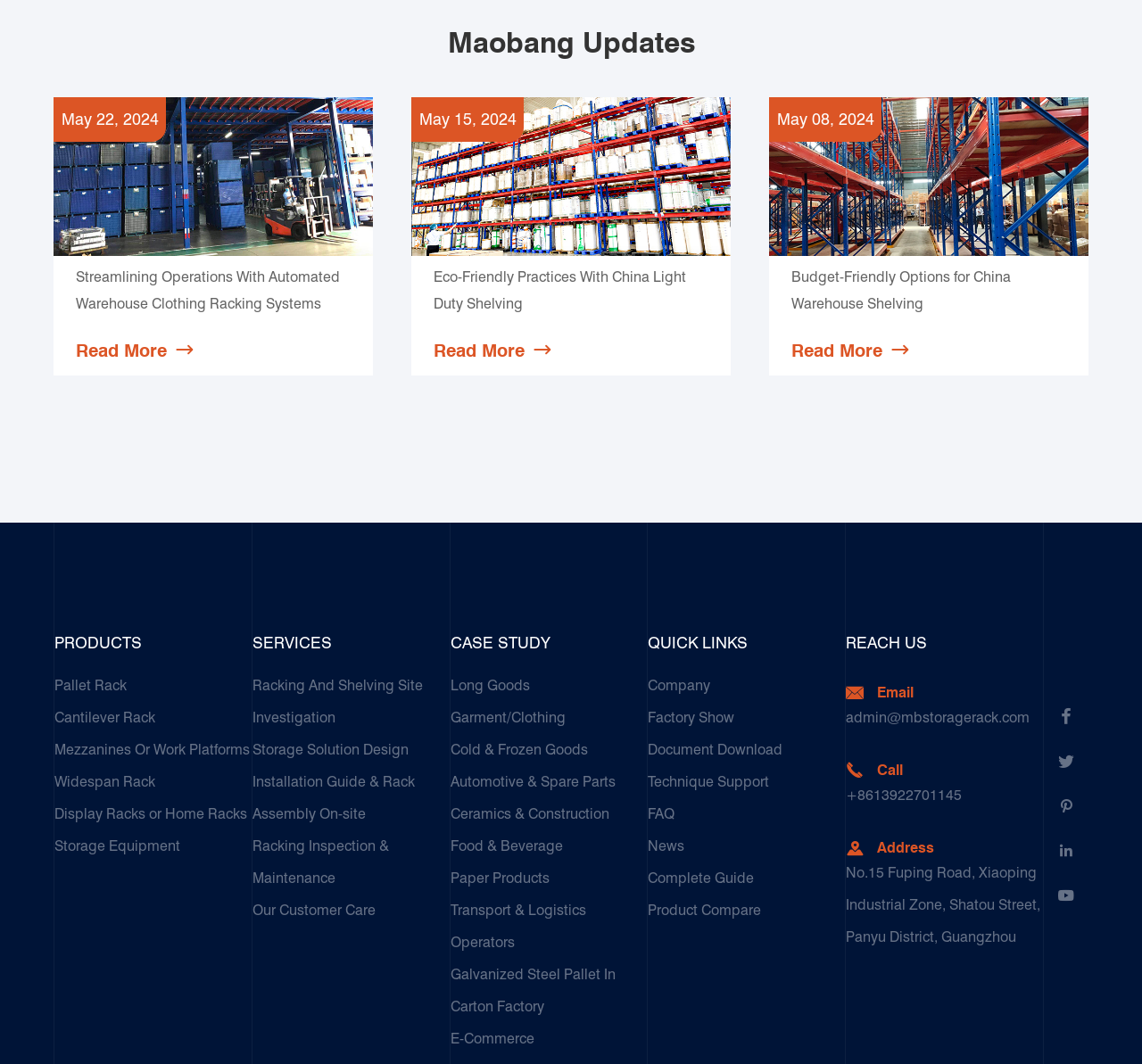What type of products does the company offer?
Please provide a single word or phrase as the answer based on the screenshot.

Pallet Rack, Cantilever Rack, etc.